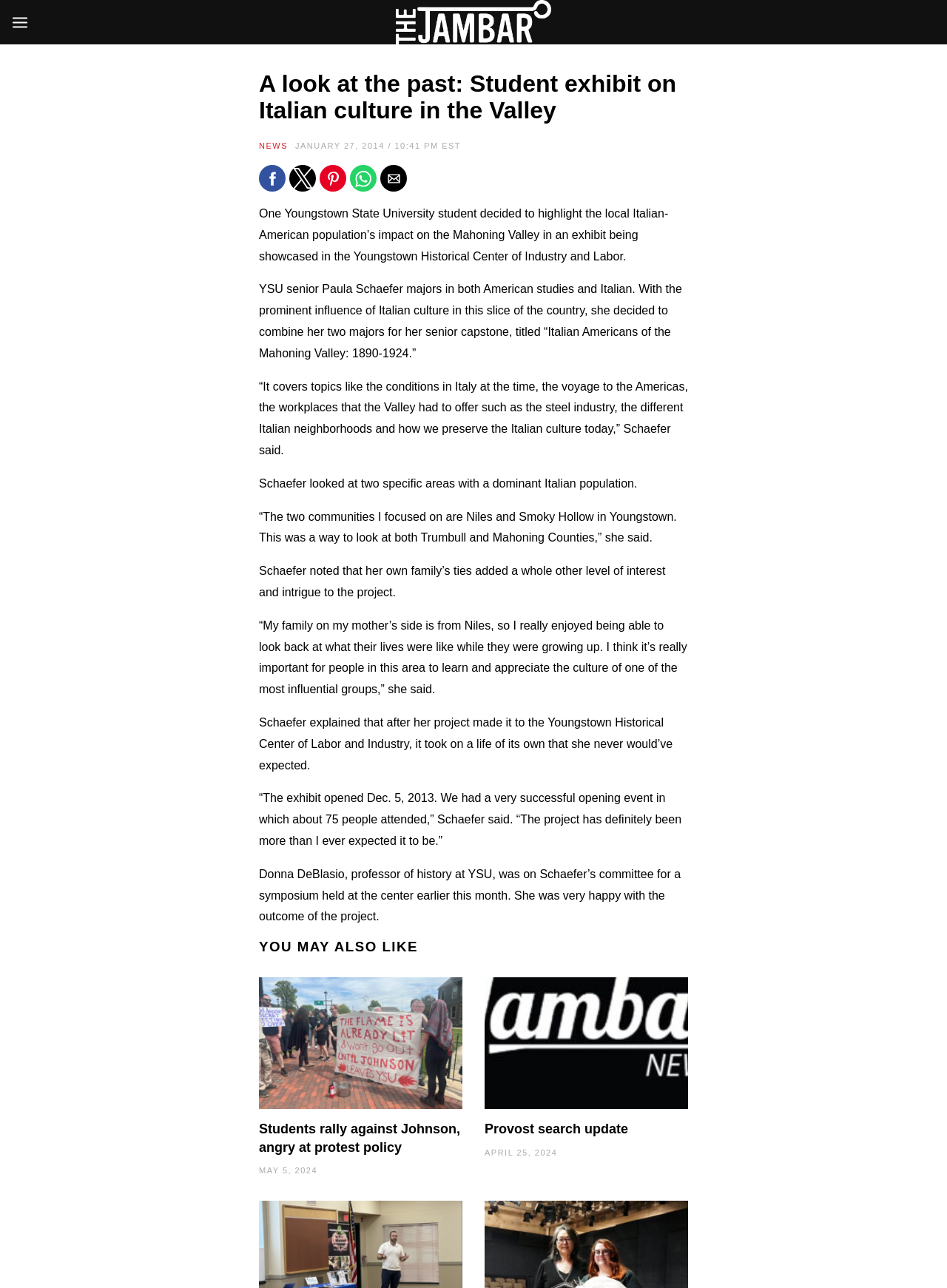Analyze the image and provide a detailed answer to the question: How many social media sharing buttons are there?

I counted the number of social media sharing buttons by looking at the button elements with the text 'Share by facebook', 'Share by twitter', 'Share by pinterest', 'Share by whatsapp', and 'Share by email'.